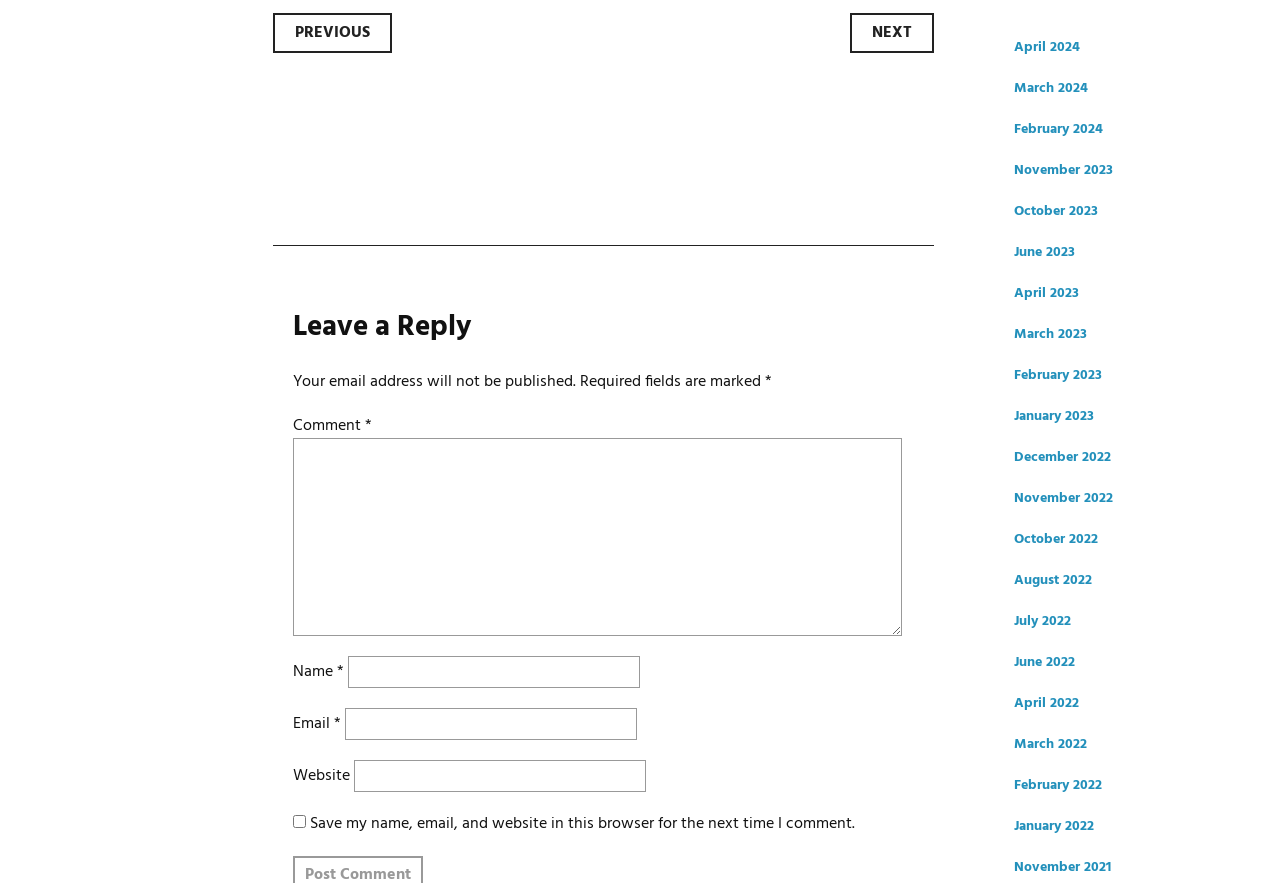Given the description "October 2023", determine the bounding box of the corresponding UI element.

[0.792, 0.227, 0.858, 0.253]